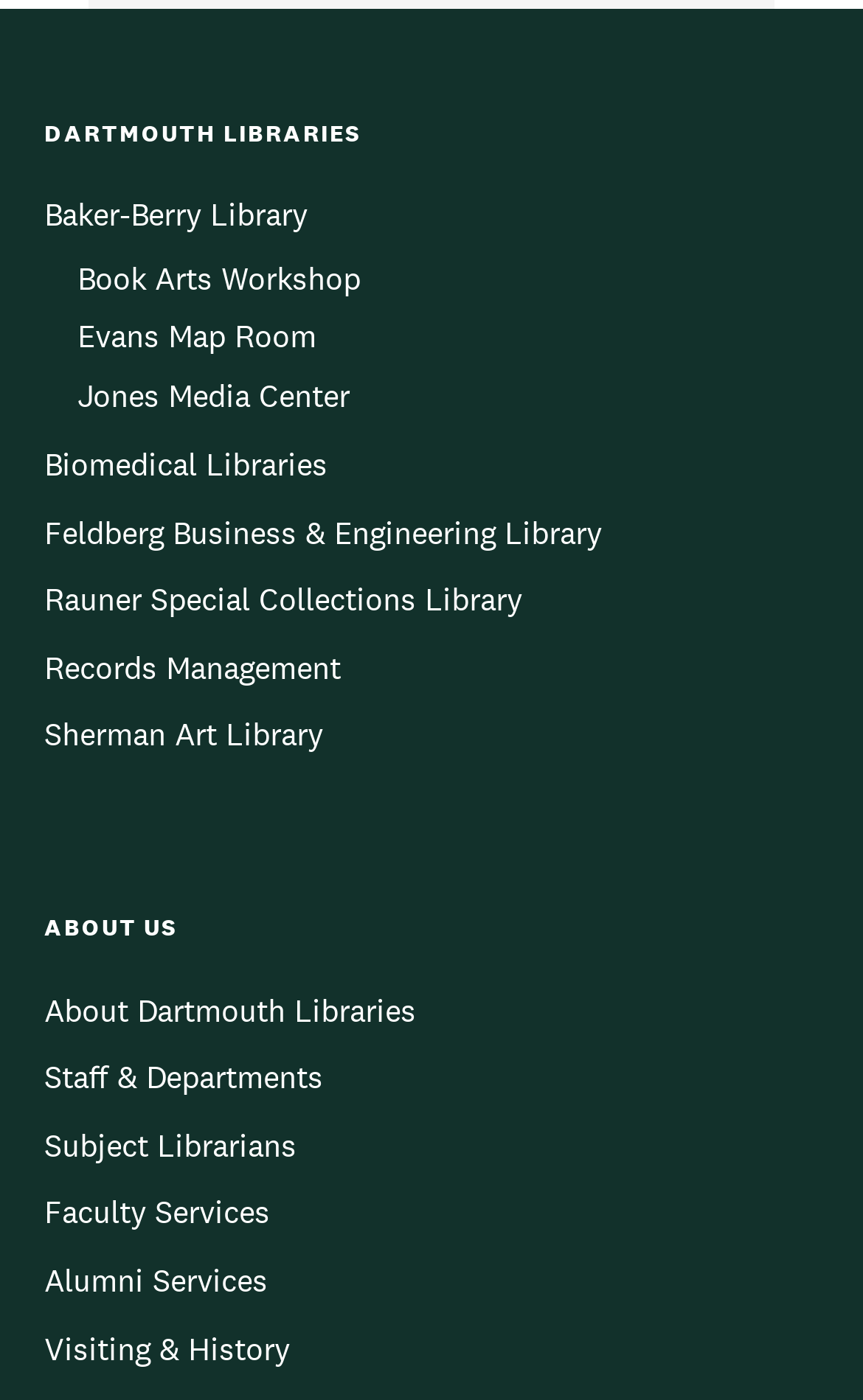Pinpoint the bounding box coordinates for the area that should be clicked to perform the following instruction: "Go to Baker-Berry Library".

[0.051, 0.136, 0.356, 0.173]